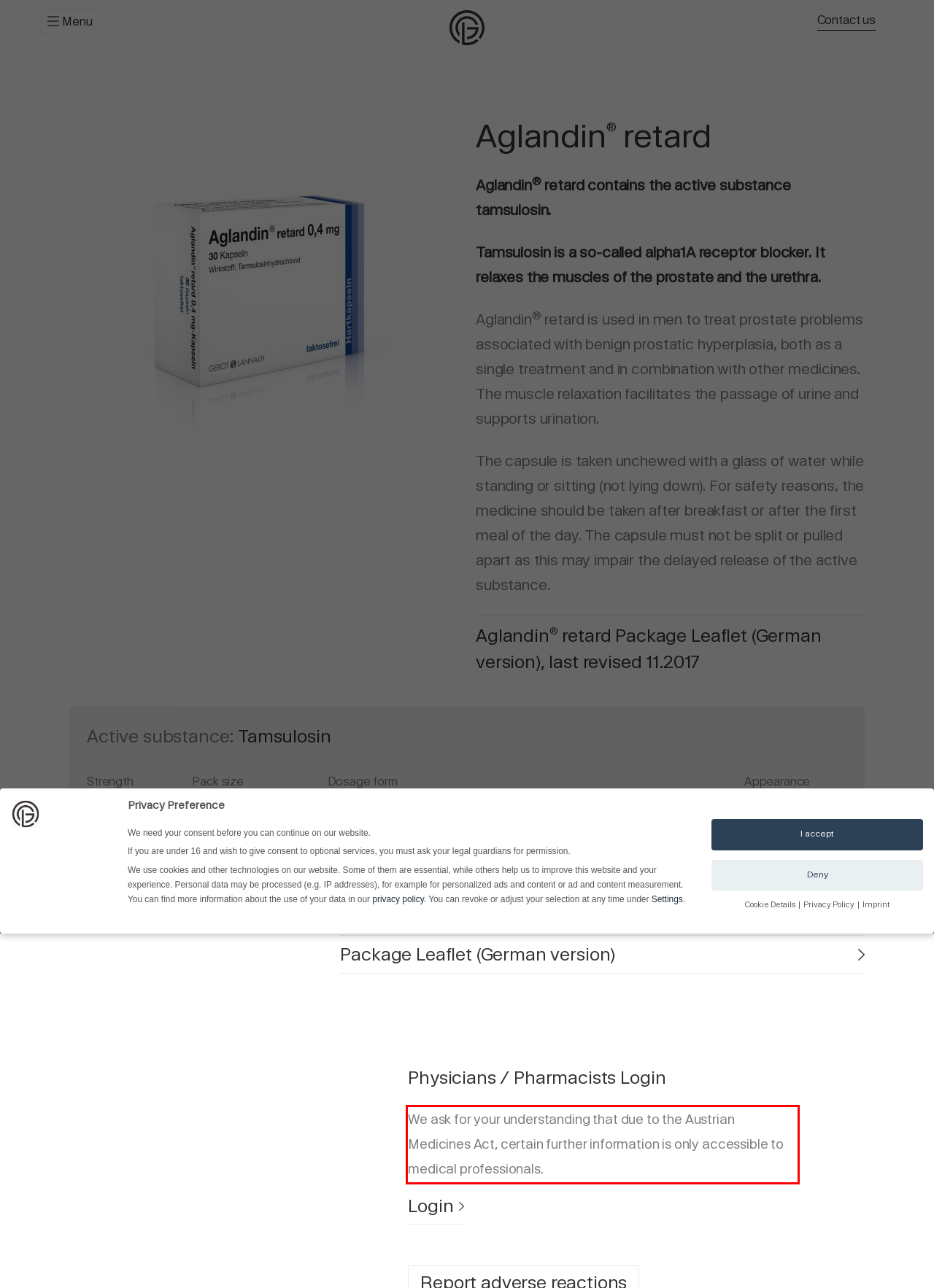Your task is to recognize and extract the text content from the UI element enclosed in the red bounding box on the webpage screenshot.

We ask for your understanding that due to the Austrian Medicines Act, certain further information is only accessible to medical professionals.